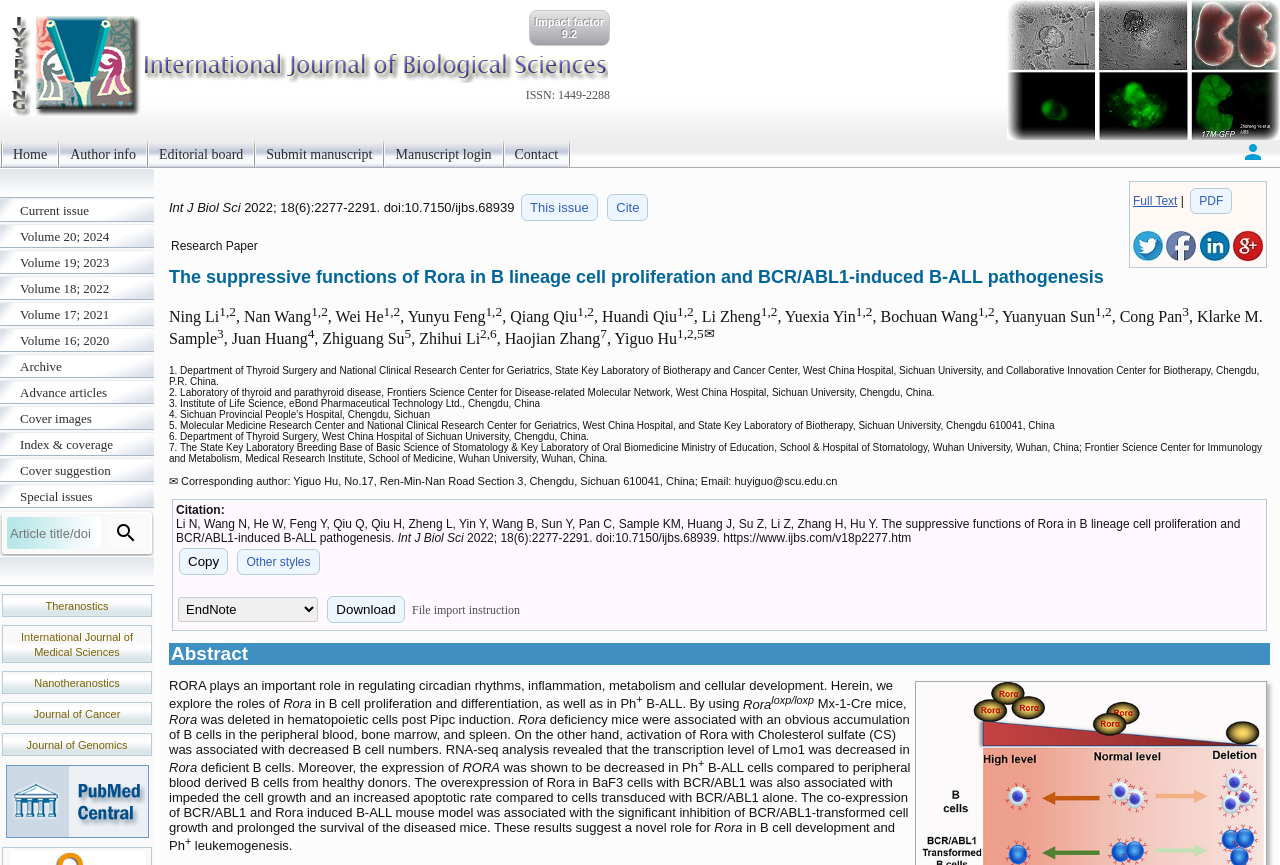What is the volume and issue number of the current journal?
Based on the image, provide your answer in one word or phrase.

18(6)